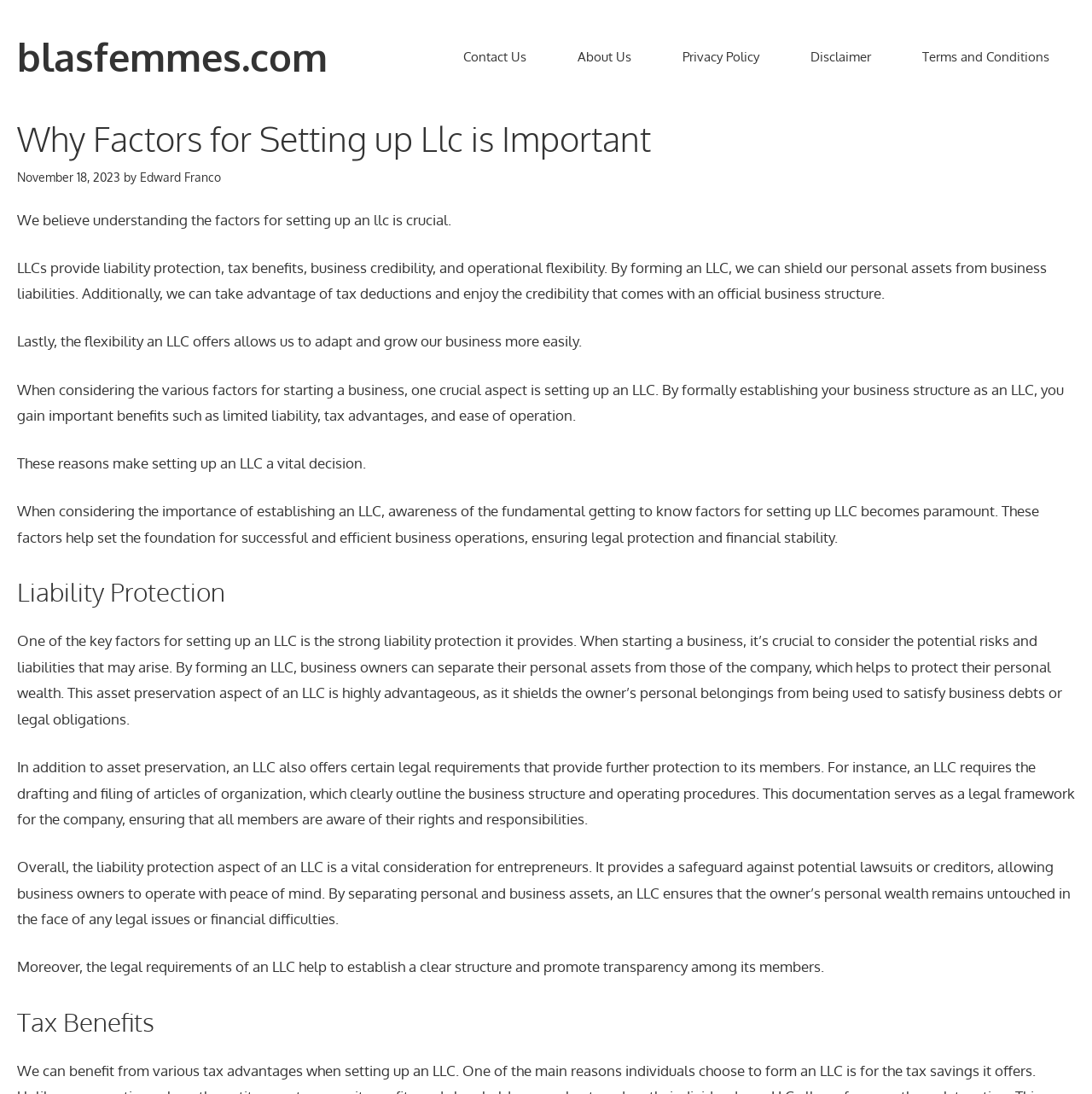Please respond to the question using a single word or phrase:
What is the main topic of this webpage?

Setting up an LLC